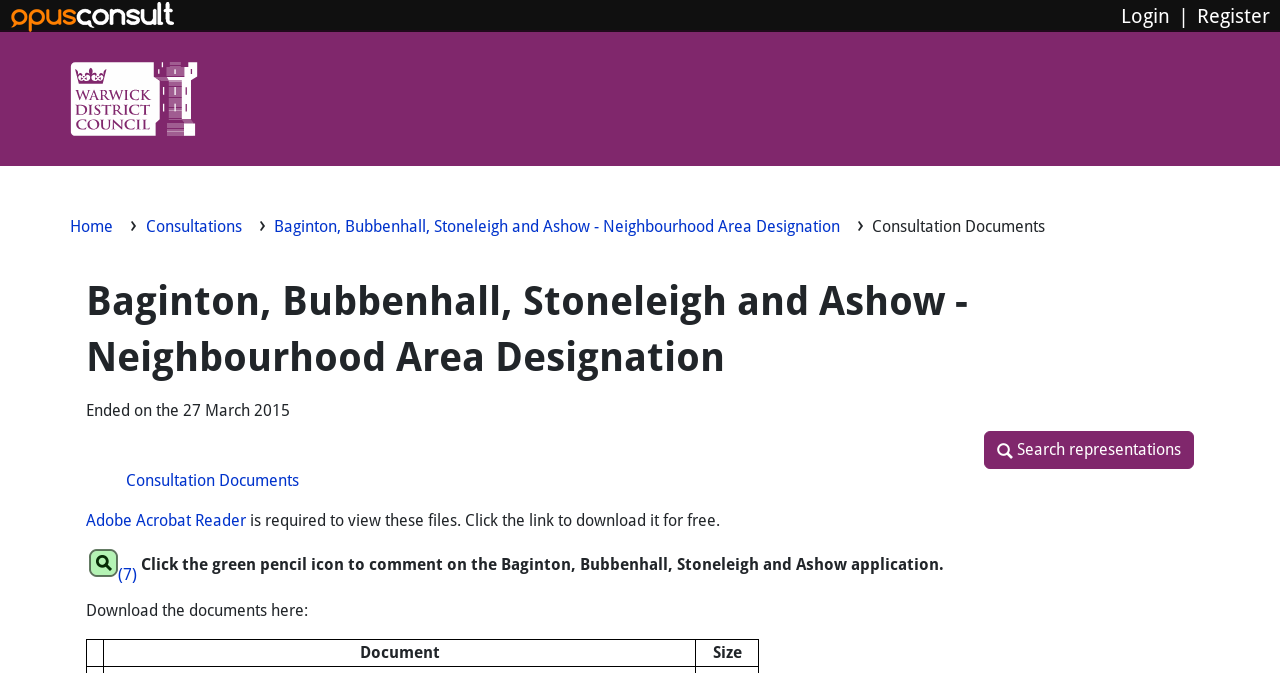Identify the bounding box coordinates of the region that should be clicked to execute the following instruction: "Download Adobe Acrobat Reader".

[0.067, 0.759, 0.192, 0.788]